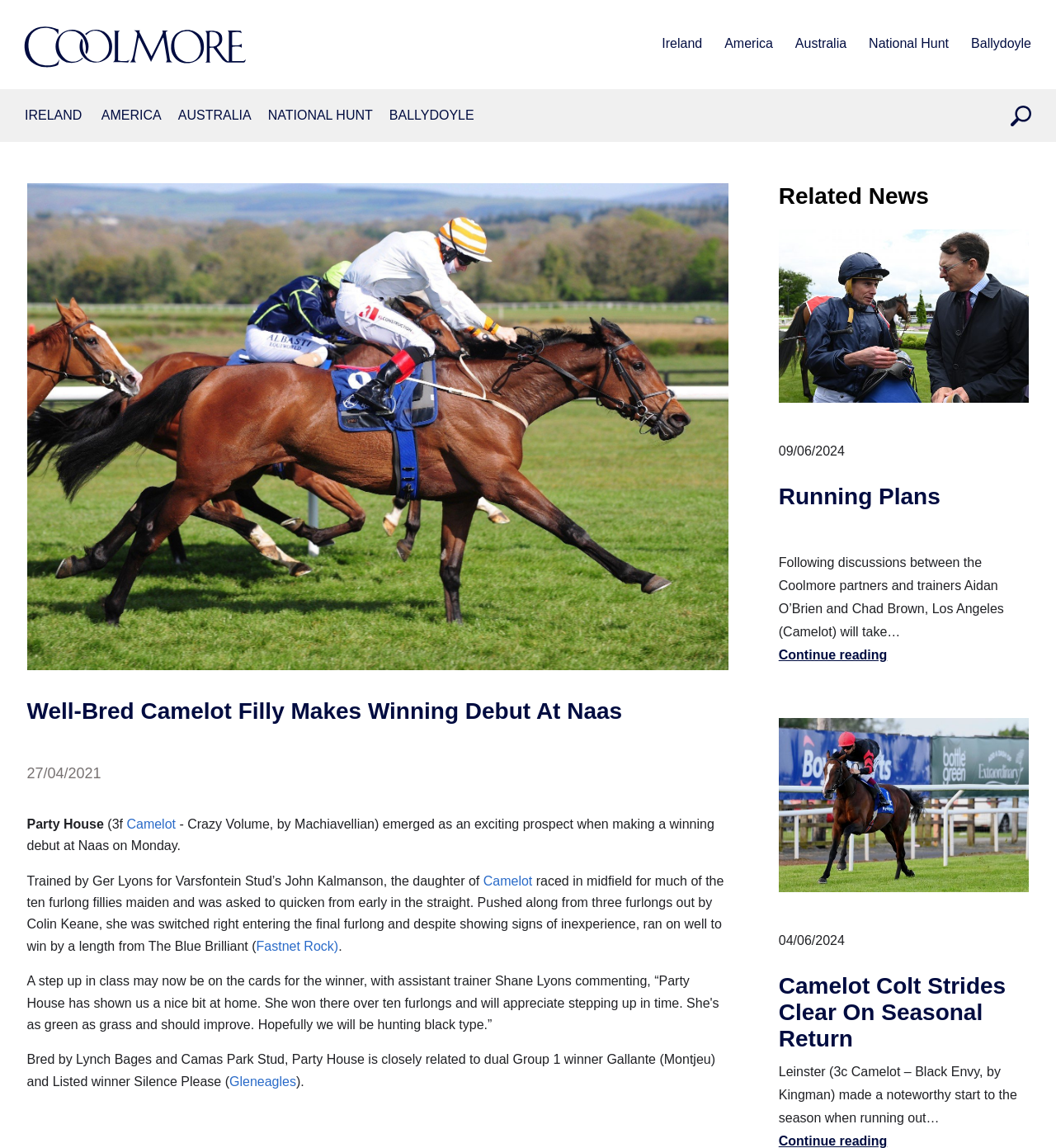Identify the bounding box coordinates of the region that should be clicked to execute the following instruction: "View the article about Running Plans".

[0.737, 0.199, 0.975, 0.581]